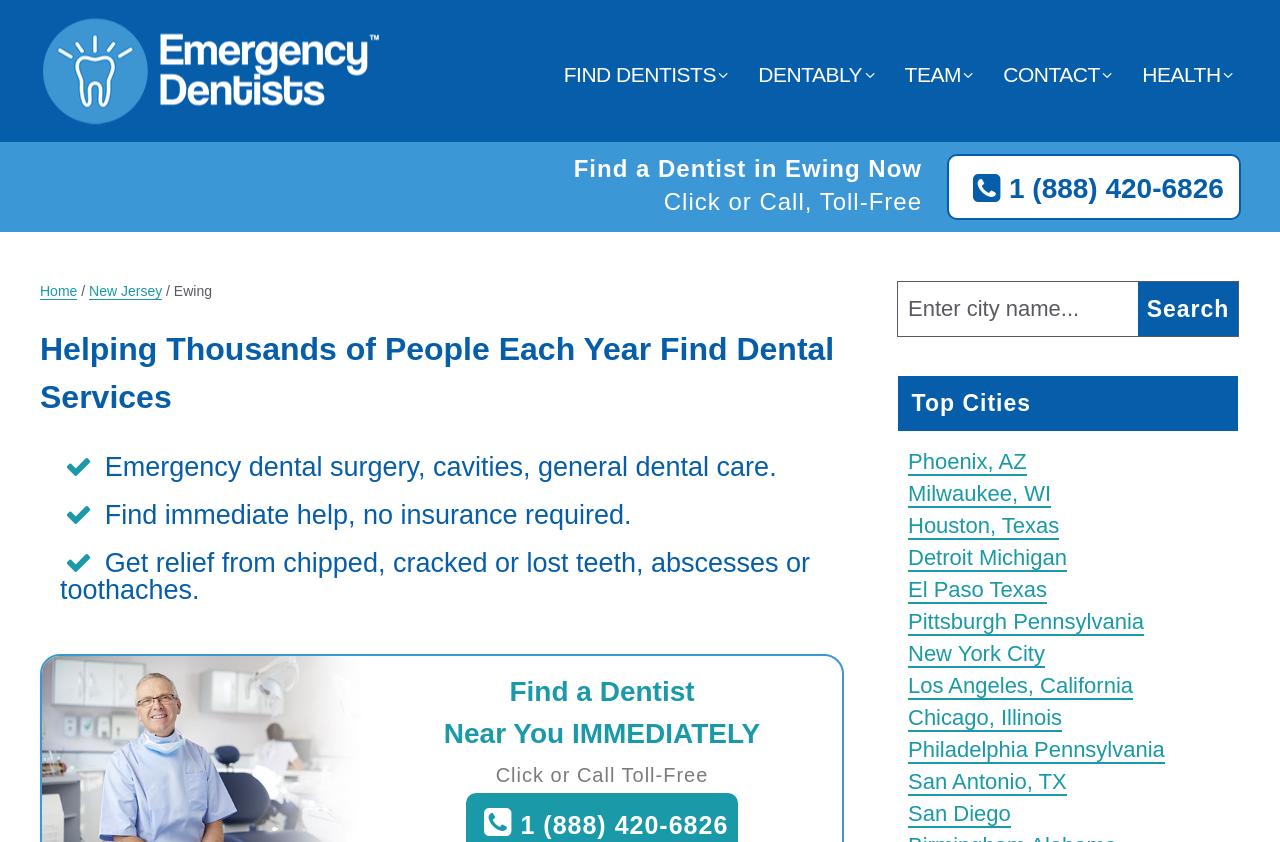Please specify the bounding box coordinates of the clickable region to carry out the following instruction: "Search for a dentist". The coordinates should be four float numbers between 0 and 1, in the format [left, top, right, bottom].

[0.702, 0.335, 0.967, 0.399]